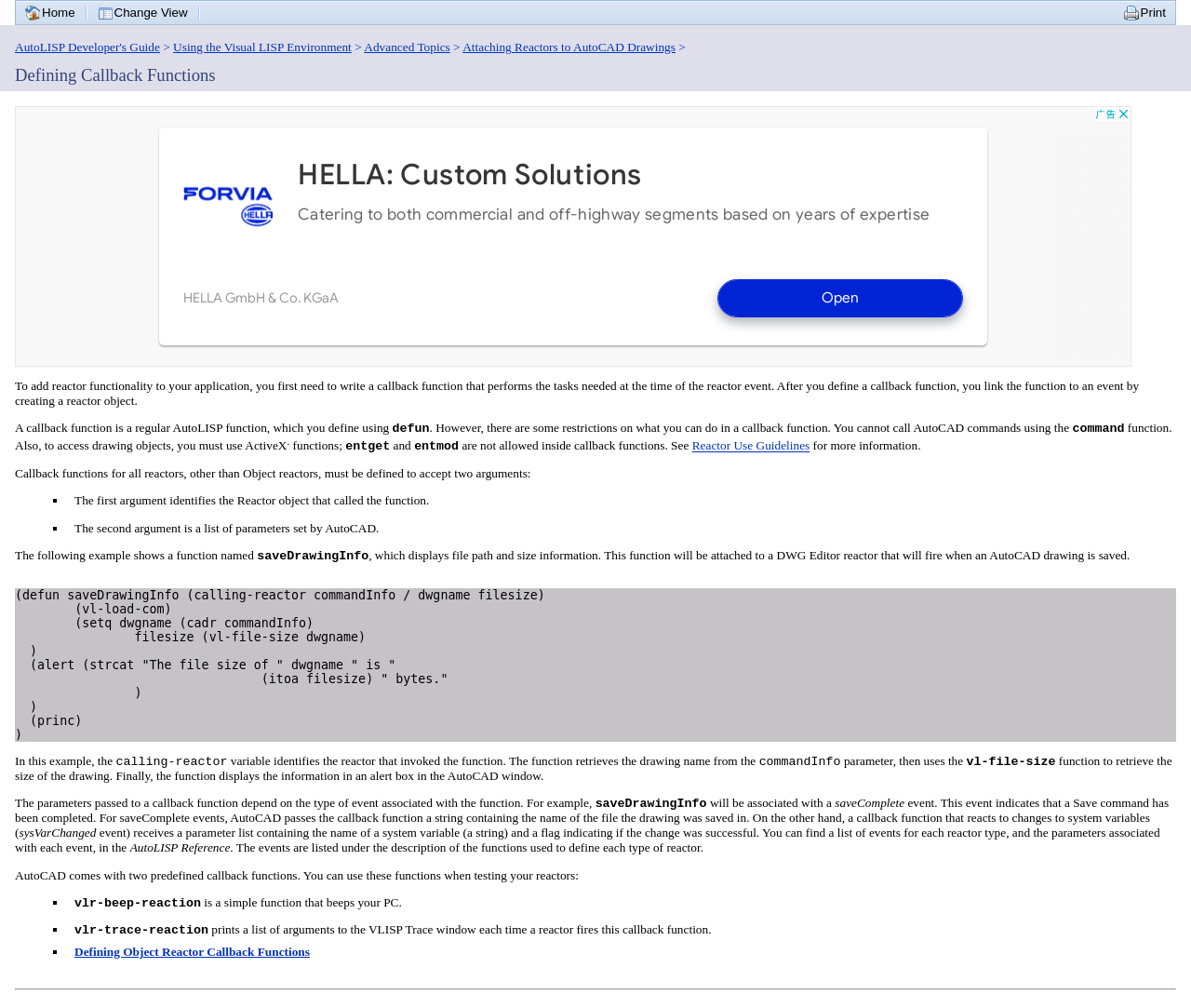Kindly determine the bounding box coordinates of the area that needs to be clicked to fulfill this instruction: "Click on AutoLISP Developer's Guide".

[0.012, 0.04, 0.134, 0.054]